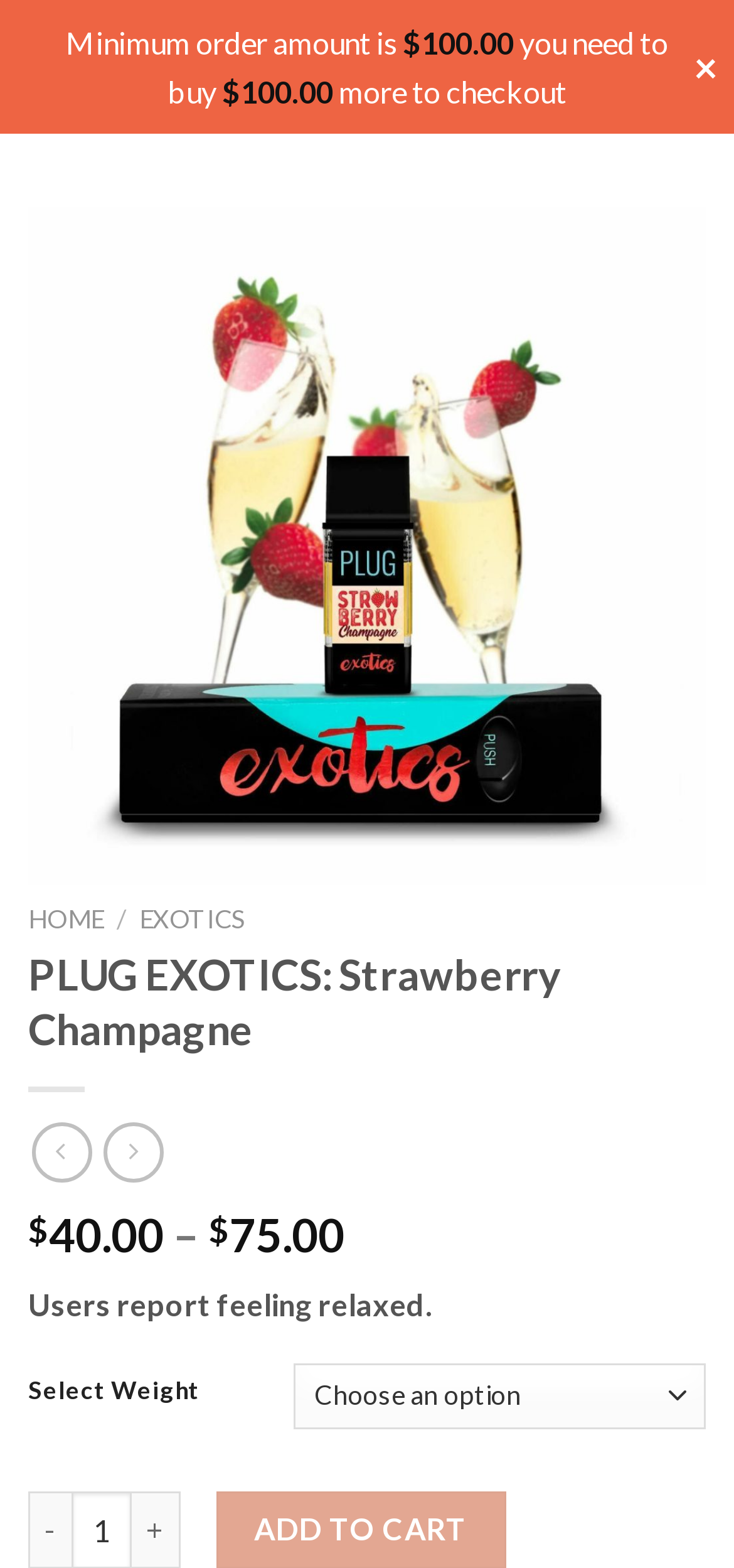Please provide a comprehensive answer to the question below using the information from the image: Is the product image located above the 'HOME' link?

I compared the bounding box coordinates of the product image and the 'HOME' link. The product image has a y1 coordinate of 0.132, which is less than the y1 coordinate of the 'HOME' link (0.576), indicating that the product image is located above the 'HOME' link.